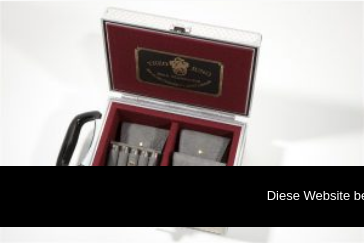Provide an in-depth description of the image.

The image showcases an elegant aluminum gun case, specifically designed for the transport of bolt action rifles. The case features a rich wine-red interior, which complements its luxurious silver exterior. Inside, there are neatly arranged compartments that securely hold various components and accessories, providing a safe and stylish solution for firearm storage. The interior design ensures that the weapon is held securely, though without tension, emphasizing both protection and ease of access. This case serves as an ideal transport option for valued firearms, aligning with the craftsmanship associated with the manufactory, Theo Jung.